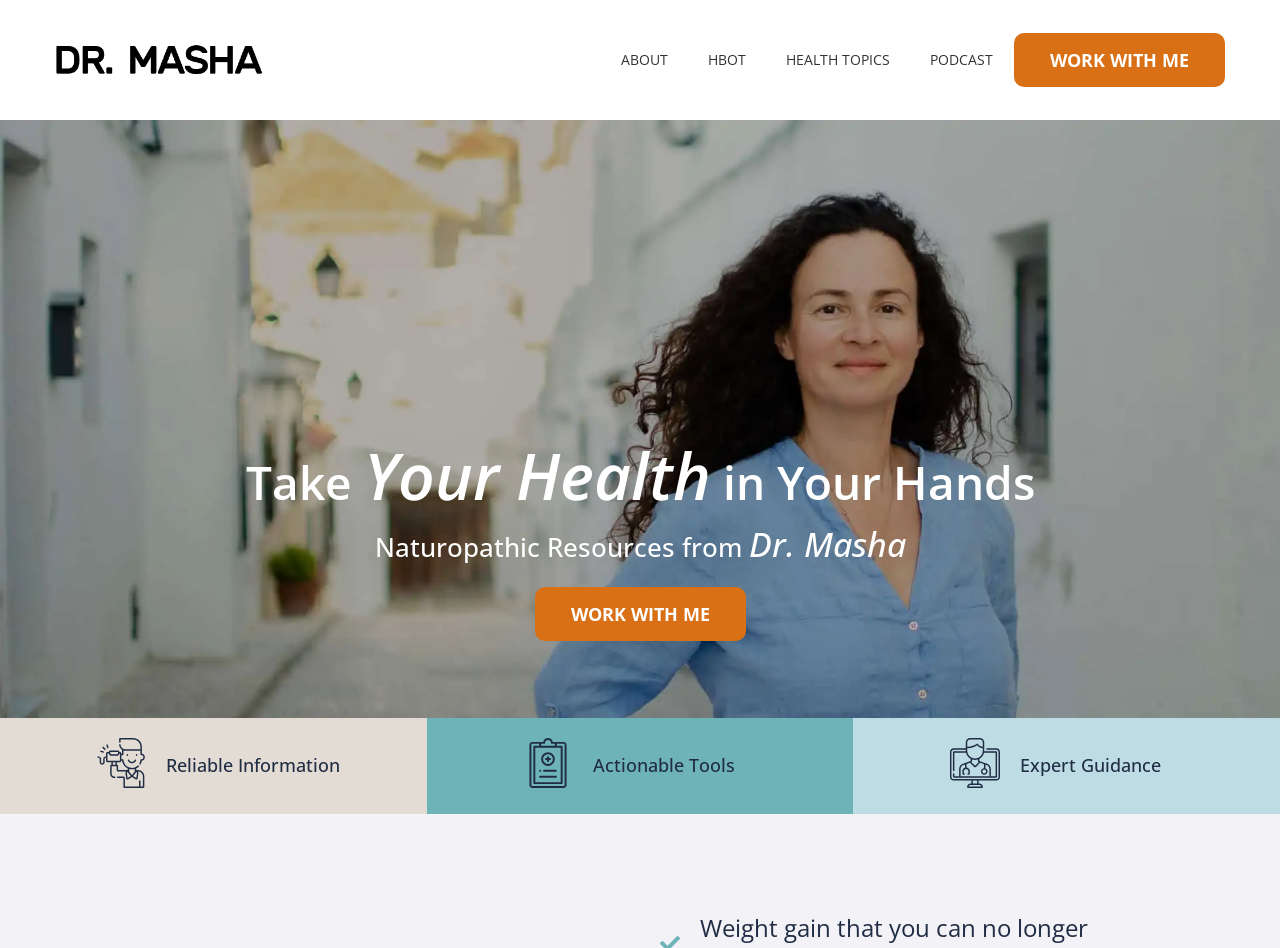Offer a thorough description of the webpage.

The webpage is about Dr. Masha Makeeva, a Canadian Board-Certified Naturopathic Doctor, educator, and motivational speaker. At the top, there are five navigation links: an empty link, ABOUT, HBOT, HEALTH TOPICS, and PODCAST, aligned horizontally across the page. 

Below these links, there is a prominent section with a heading "Take Your Health in Your Hands" and another heading "Naturopathic Resources from Dr. Masha". 

On the right side of this section, there is a link "WORK WITH ME" with a smaller font size compared to the navigation links at the top. 

Further down, there are three sections, each consisting of a heading and an image. The headings are "Reliable Information", "Actionable Tools", and "Expert Guidance", and they are positioned from left to right. The images are placed next to their corresponding headings. 

At the bottom right corner, there is another "WORK WITH ME" link, similar to the one above.